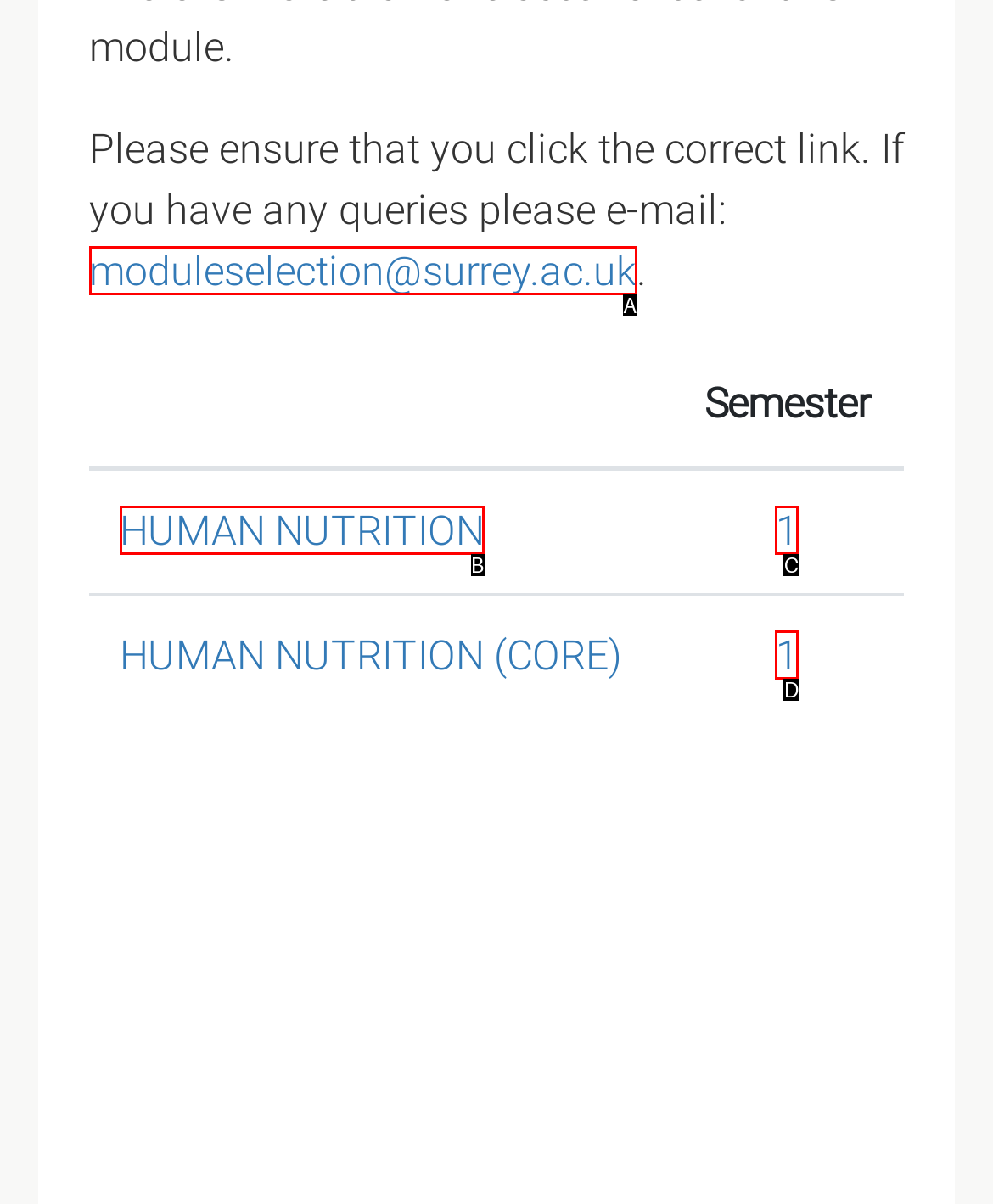Select the option that matches the description: moduleselection@surrey.ac.uk. Answer with the letter of the correct option directly.

A